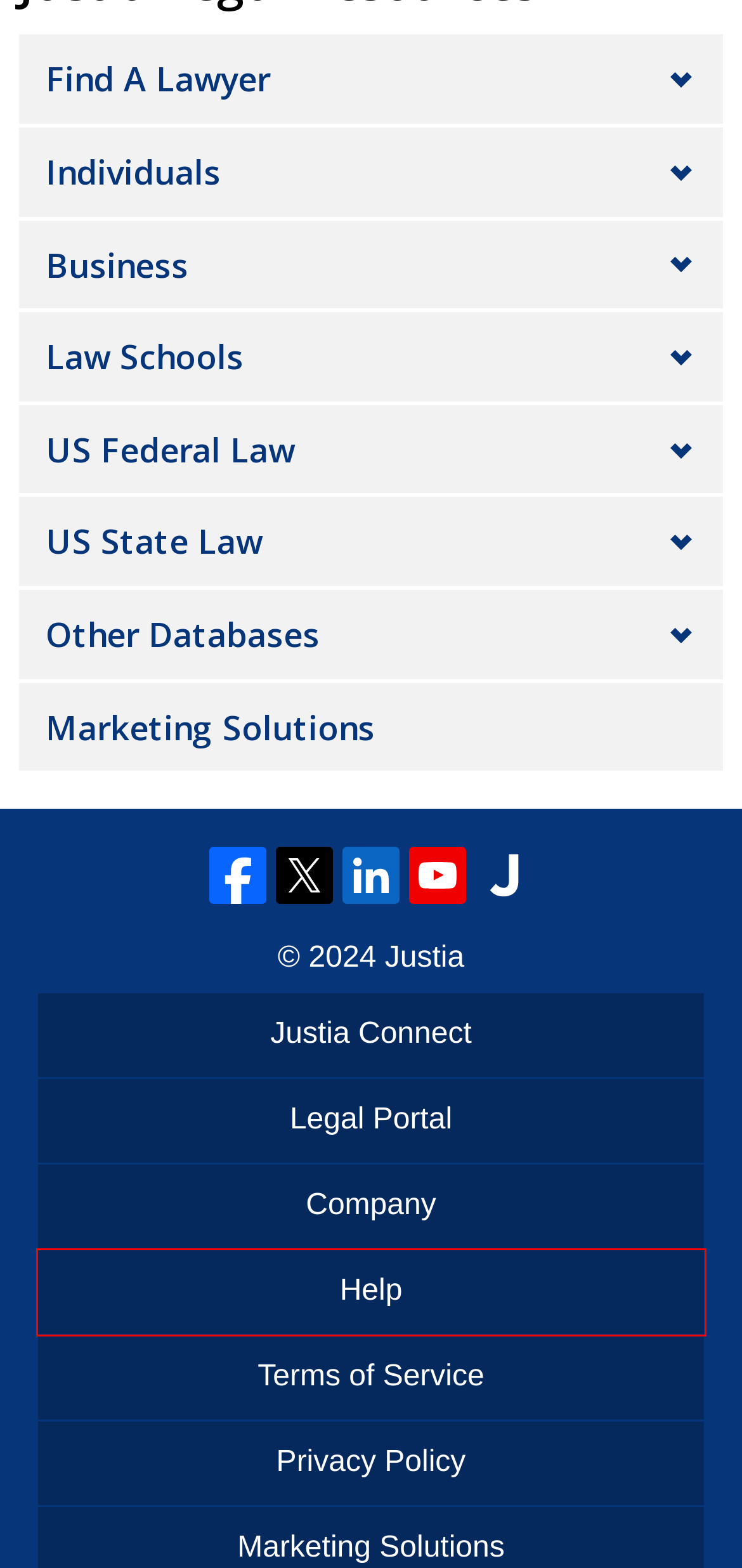Review the screenshot of a webpage which includes a red bounding box around an element. Select the description that best fits the new webpage once the element in the bounding box is clicked. Here are the candidates:
A. Privacy Policy :: Justia
B. Justia Inc, Mountain View, CA - Justia Law Firm Directory
C. Justia Connect | Free Membership for the Legal Community | Join to Learn, Save & Grow
D. US Law Schools | Justia
E. US State Law :: Justia Law
F. Justia Support - Justia Legal Marketing
G. Individuals Overview :: Justia
H. Terms of Service :: Justia

F